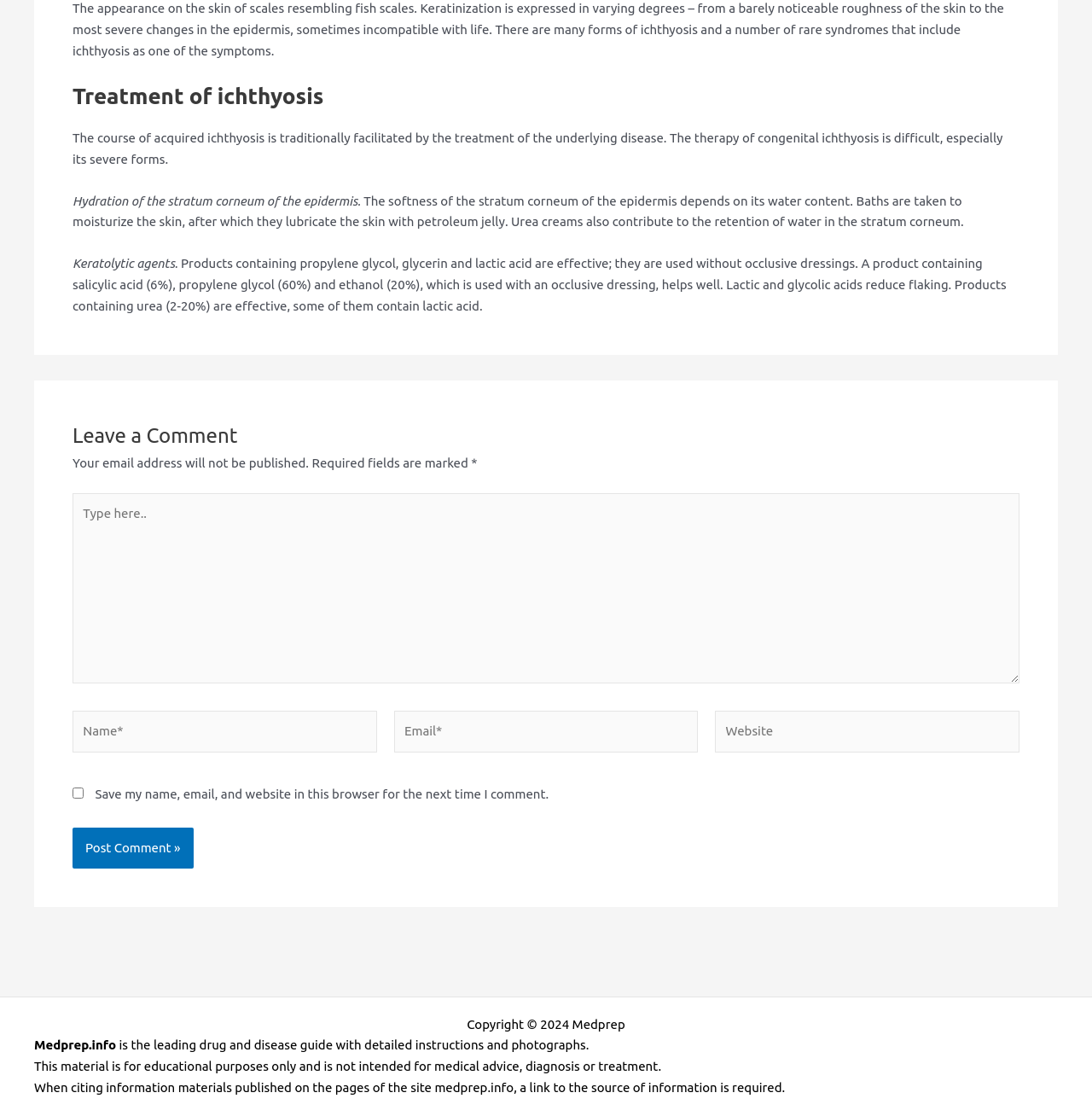What is the purpose of moisturizing the skin in ichthyosis treatment?
Please provide a single word or phrase as your answer based on the screenshot.

To hydrate the stratum corneum